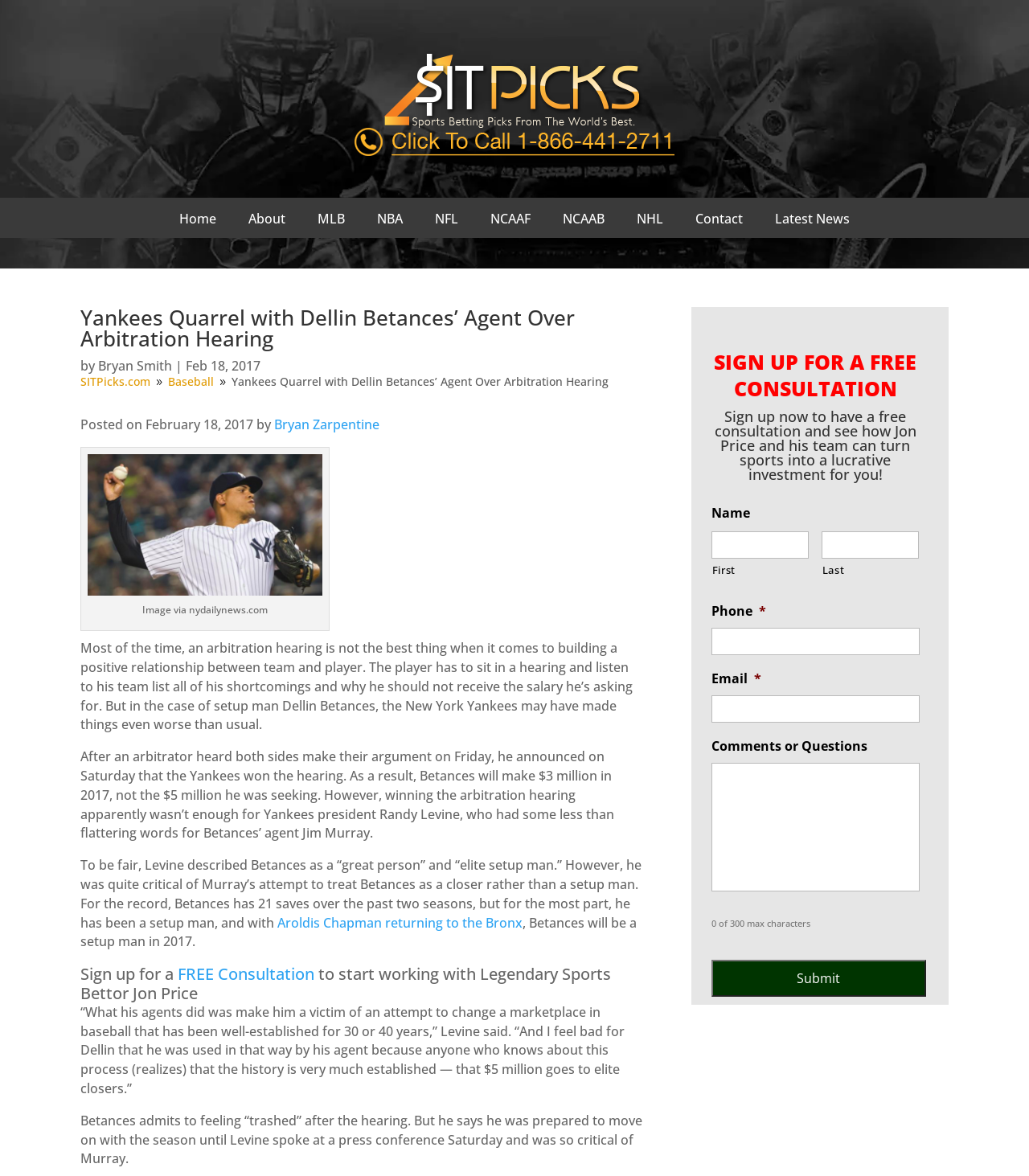Determine the coordinates of the bounding box that should be clicked to complete the instruction: "Click on the 'FREE Consultation' link". The coordinates should be represented by four float numbers between 0 and 1: [left, top, right, bottom].

[0.173, 0.819, 0.305, 0.837]